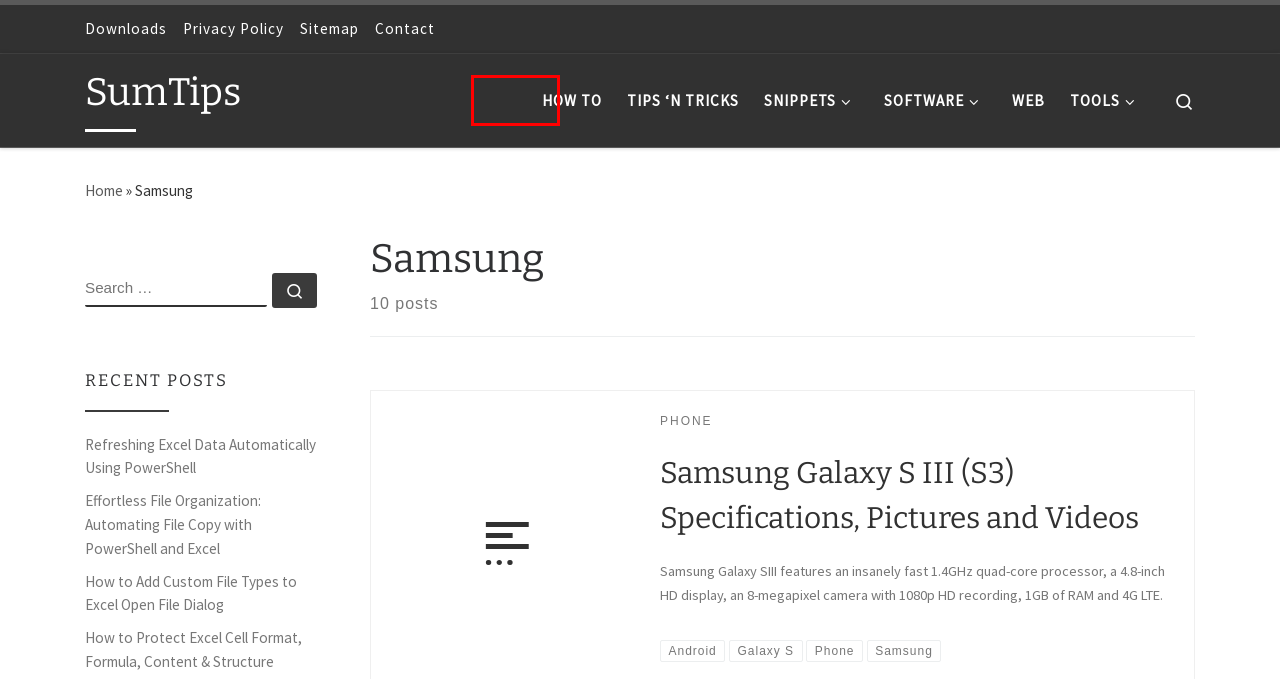Analyze the given webpage screenshot and identify the UI element within the red bounding box. Select the webpage description that best matches what you expect the new webpage to look like after clicking the element. Here are the candidates:
A. How to Add Custom File Types to Excel Open File Dialog | SumTips
B. Effortless File Organization: Automating File Copy with PowerShell and Excel | SumTips
C. Home | SumTips
D. Privacy Policy | SumTips
E. Refreshing Excel Data Automatically Using PowerShell | SumTips
F. Samsung Galaxy S III (S3) Specifications, Pictures and Videos | SumTips
G. Downloads | SumTips
H. | SumTips

H